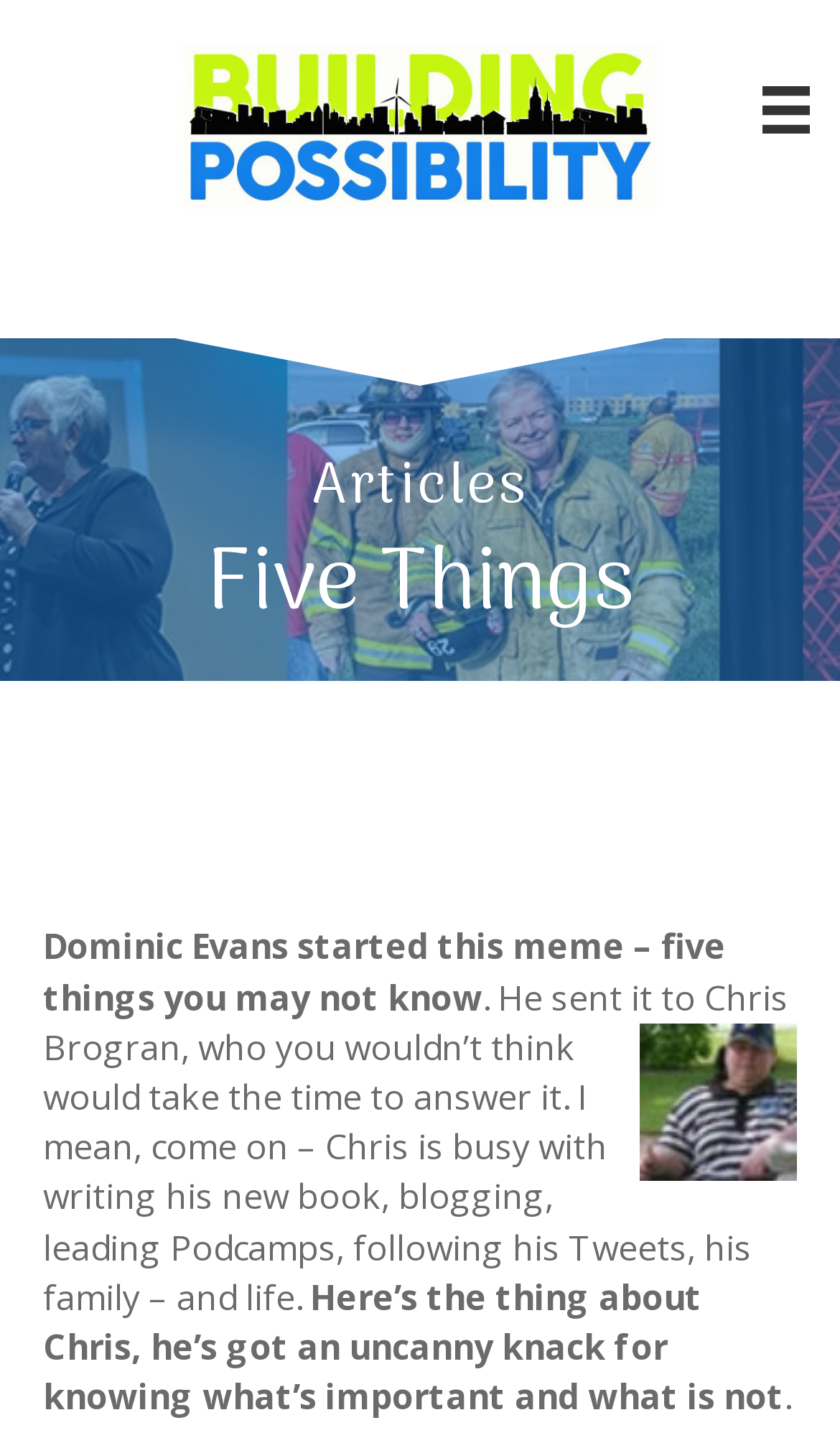Give a detailed explanation of the elements present on the webpage.

The webpage is titled "Five Things - Building Possibility" and features a logo at the top left corner. Below the logo, there is a menu button located at the top right corner. 

The main content area is divided into two sections. On the left side, there are two headings, "Articles" and "Five Things", stacked vertically. On the right side, there is a large image that spans almost the entire width of the page.

Below the headings, there is a block of text that consists of four paragraphs. The first paragraph starts with "Dominic Evans started this meme – five things you may not know" and is followed by three more paragraphs that continue the story about Chris Brogran. The text is arranged in a single column and occupies most of the page's vertical space.

There is also a small image located at the top right corner, which appears to be a part of the menu button.